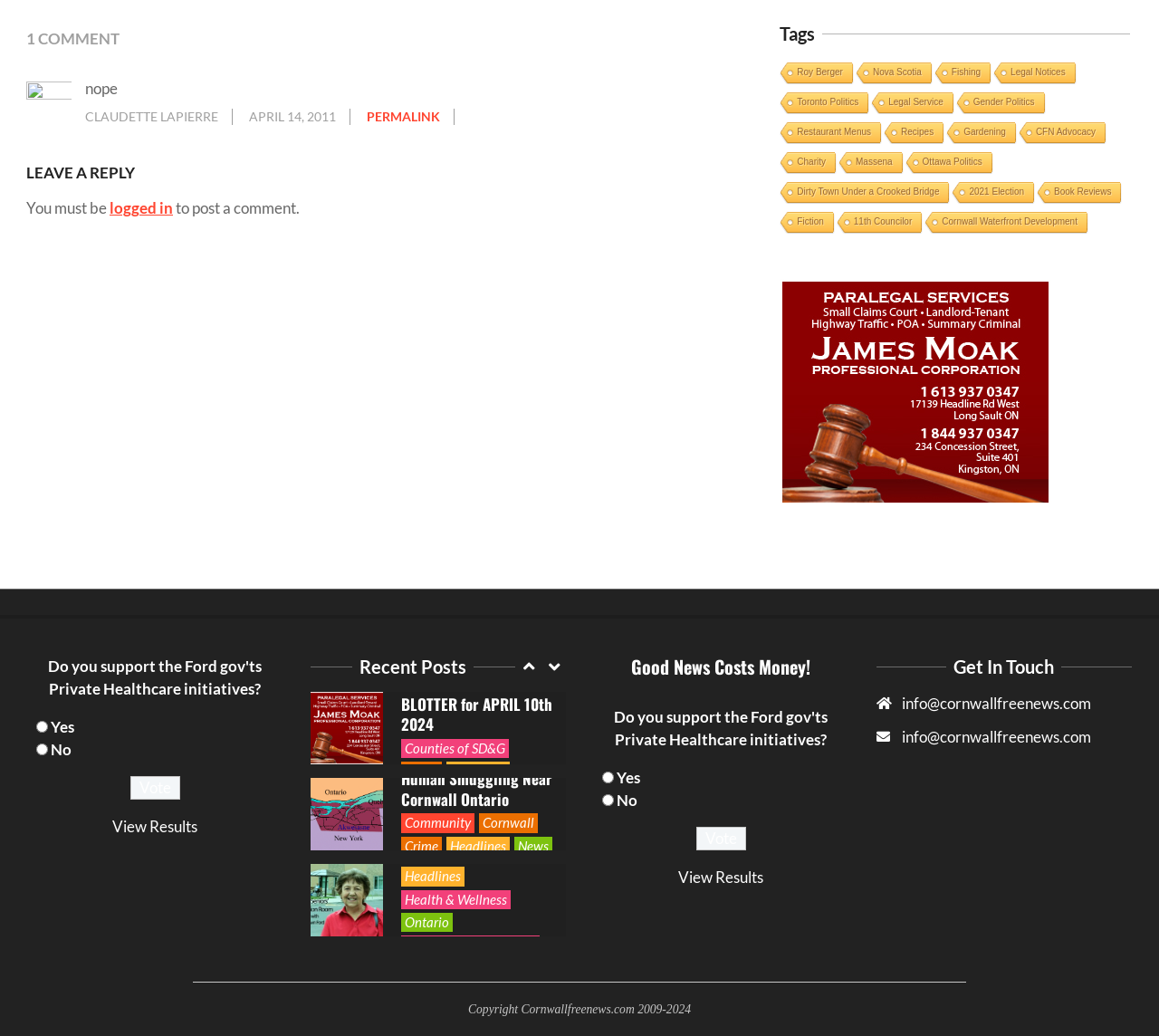Provide the bounding box coordinates of the section that needs to be clicked to accomplish the following instruction: "Leave a reply."

[0.023, 0.157, 0.65, 0.177]